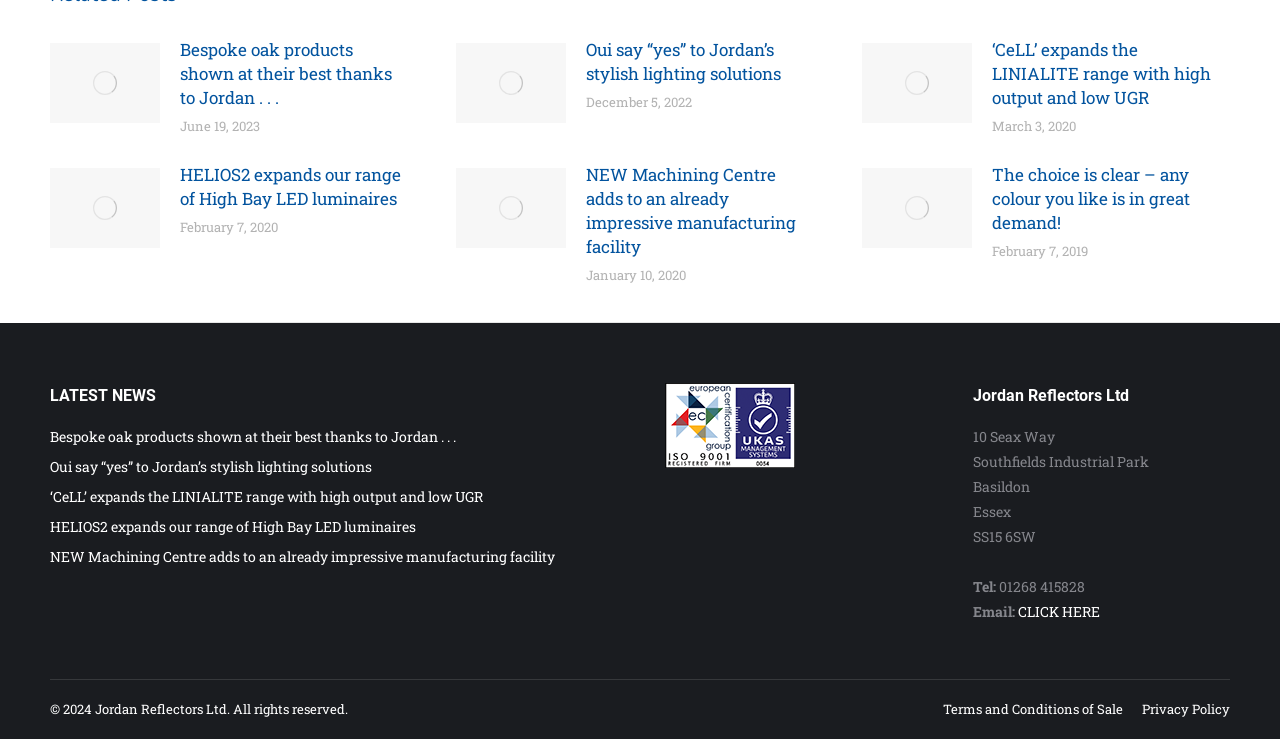Please find the bounding box coordinates for the clickable element needed to perform this instruction: "Go to January 2015".

None